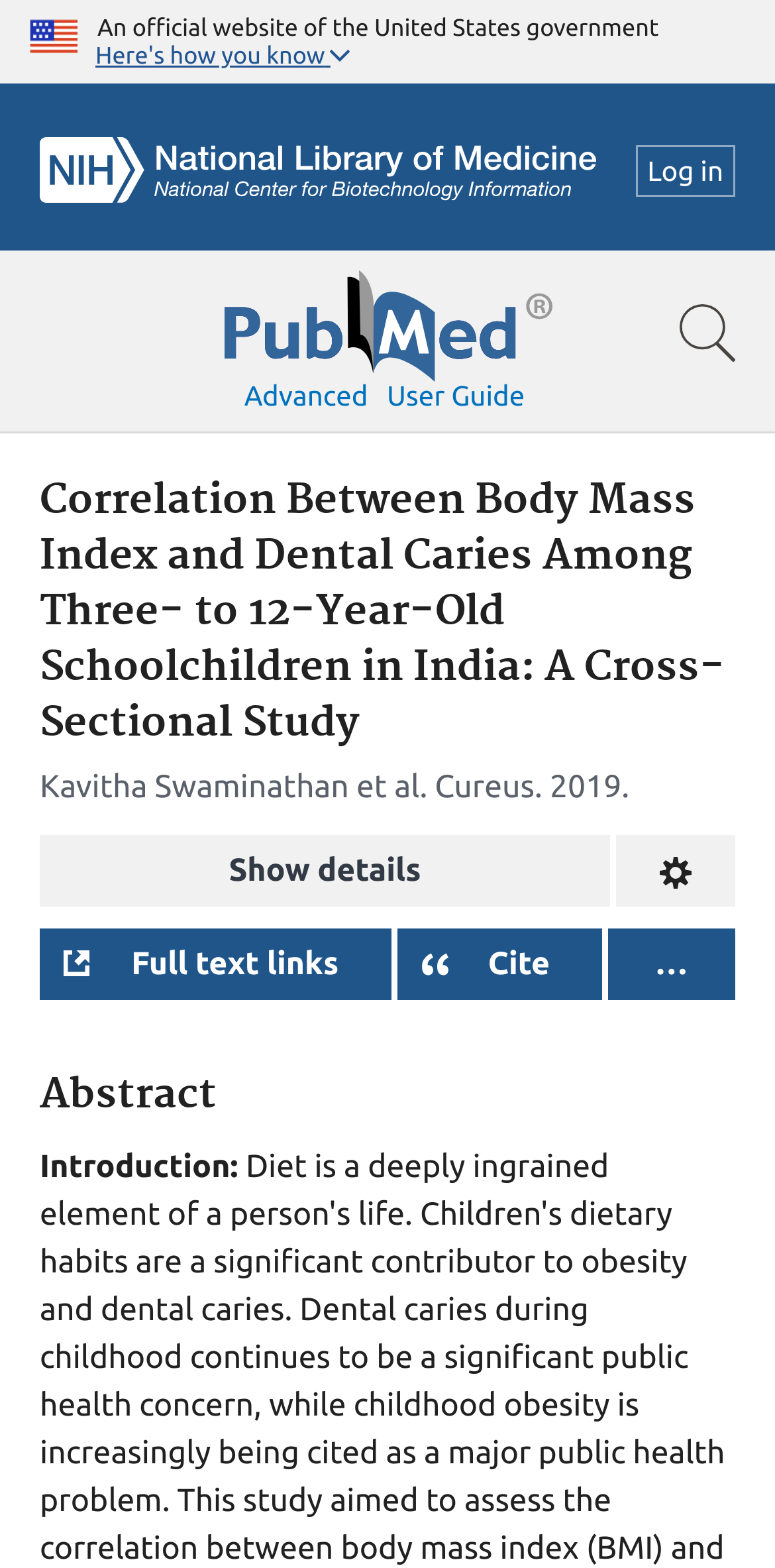Identify the bounding box coordinates for the element you need to click to achieve the following task: "Search for a term". Provide the bounding box coordinates as four float numbers between 0 and 1, in the form [left, top, right, bottom].

[0.0, 0.16, 1.0, 0.276]